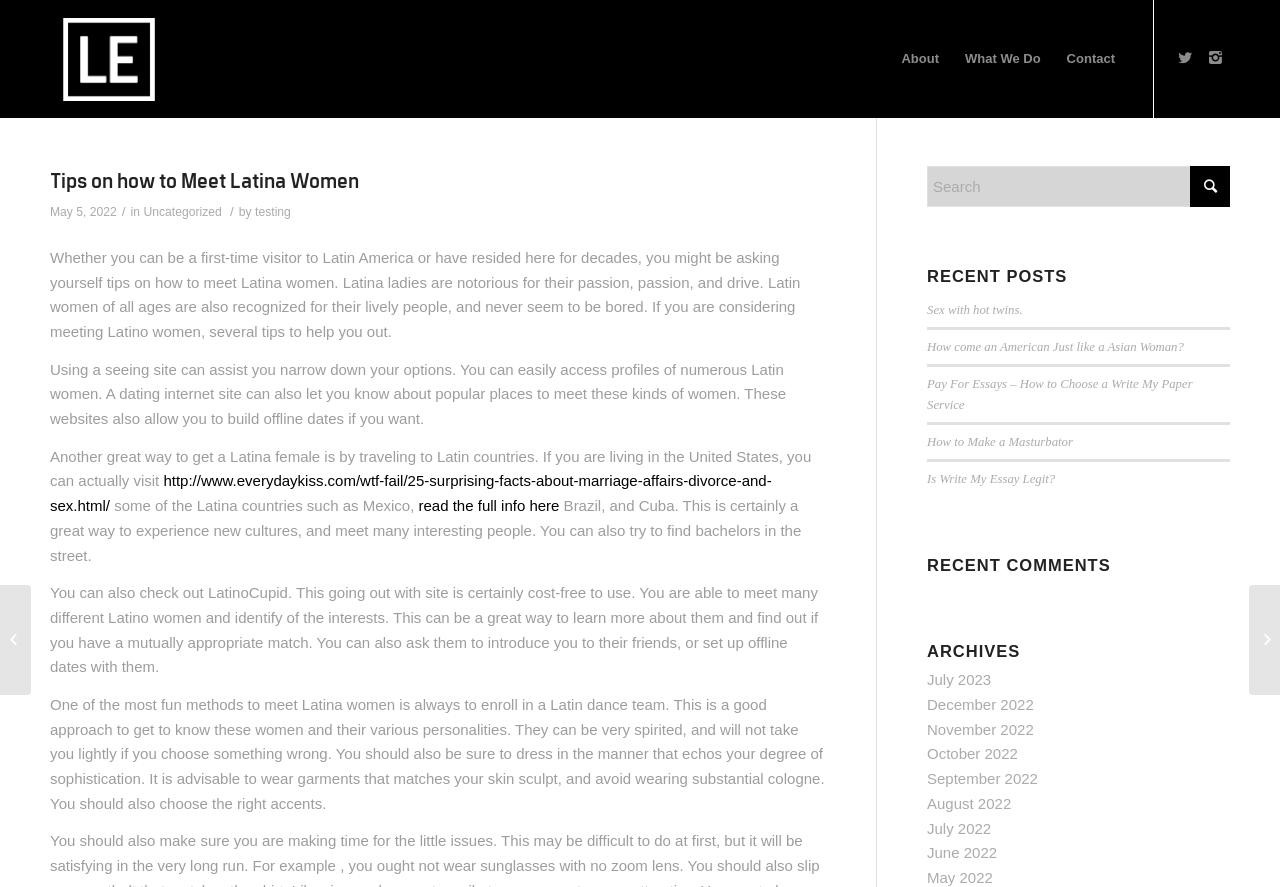Based on the element description, predict the bounding box coordinates (top-left x, top-left y, bottom-right x, bottom-right y) for the UI element in the screenshot: What We Do

[0.744, 0.0, 0.823, 0.133]